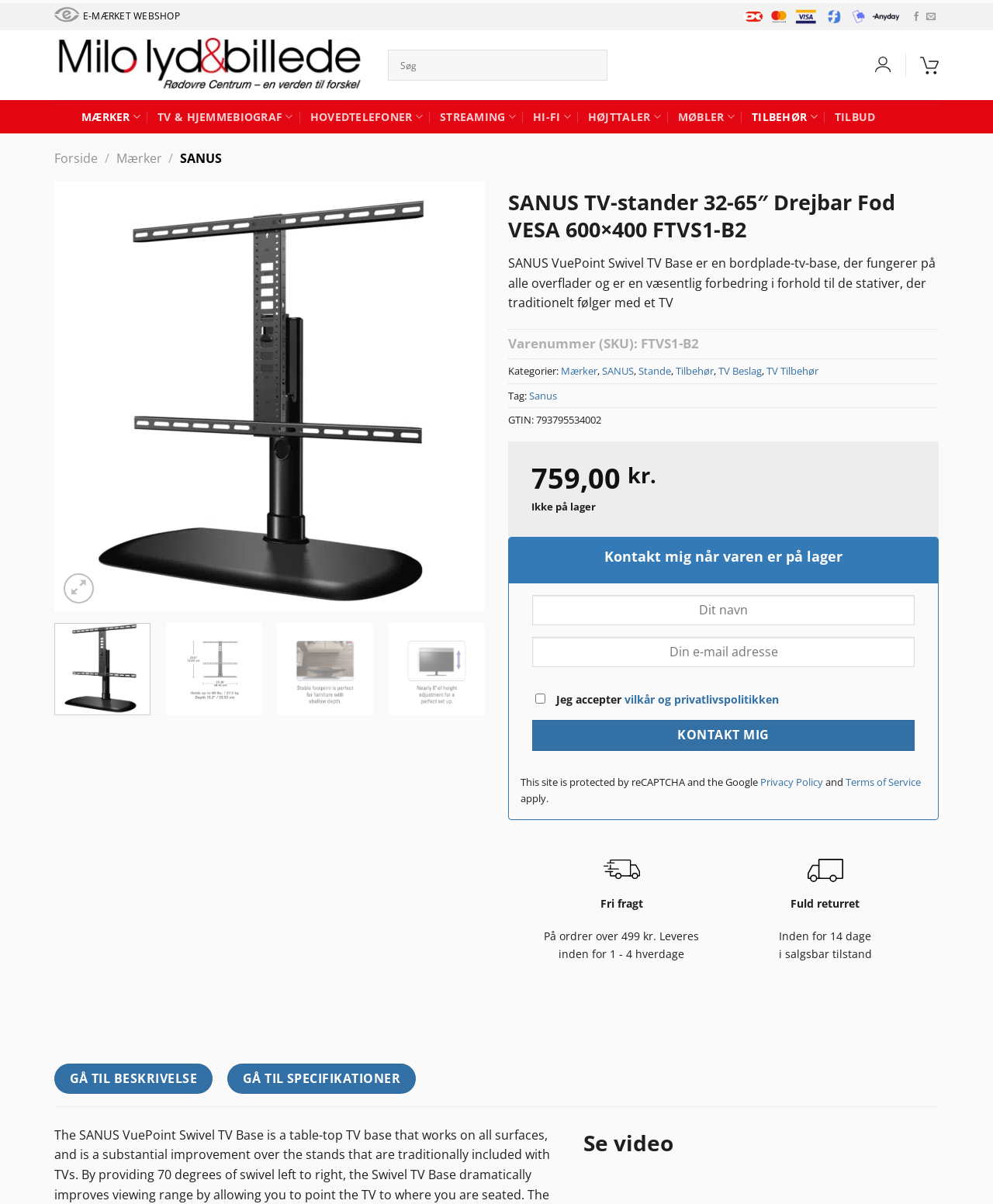Given the element description name="cwgstock_email" placeholder="Din e-mail adresse", specify the bounding box coordinates of the corresponding UI element in the format (top-left x, top-left y, bottom-right x, bottom-right y). All values must be between 0 and 1.

[0.536, 0.529, 0.921, 0.554]